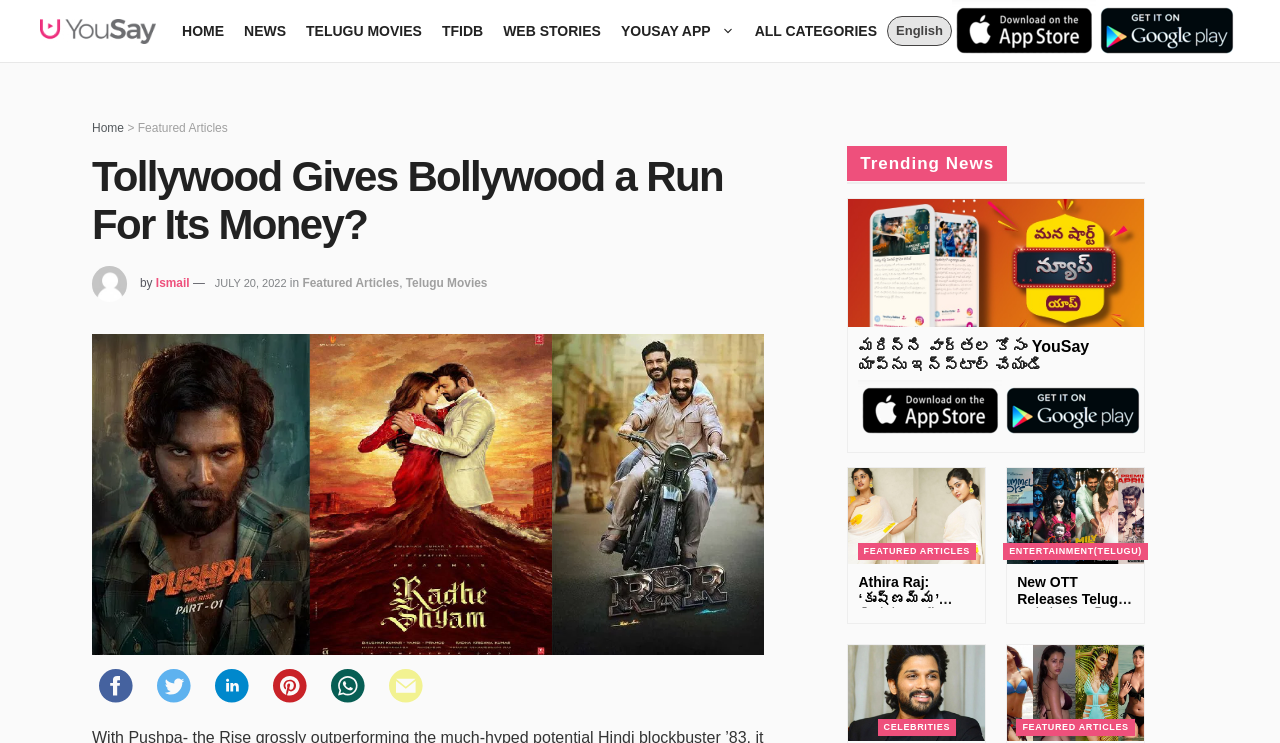Please provide the bounding box coordinates for the element that needs to be clicked to perform the following instruction: "Click on the 'HOME' link". The coordinates should be given as four float numbers between 0 and 1, i.e., [left, top, right, bottom].

[0.134, 0.001, 0.183, 0.082]